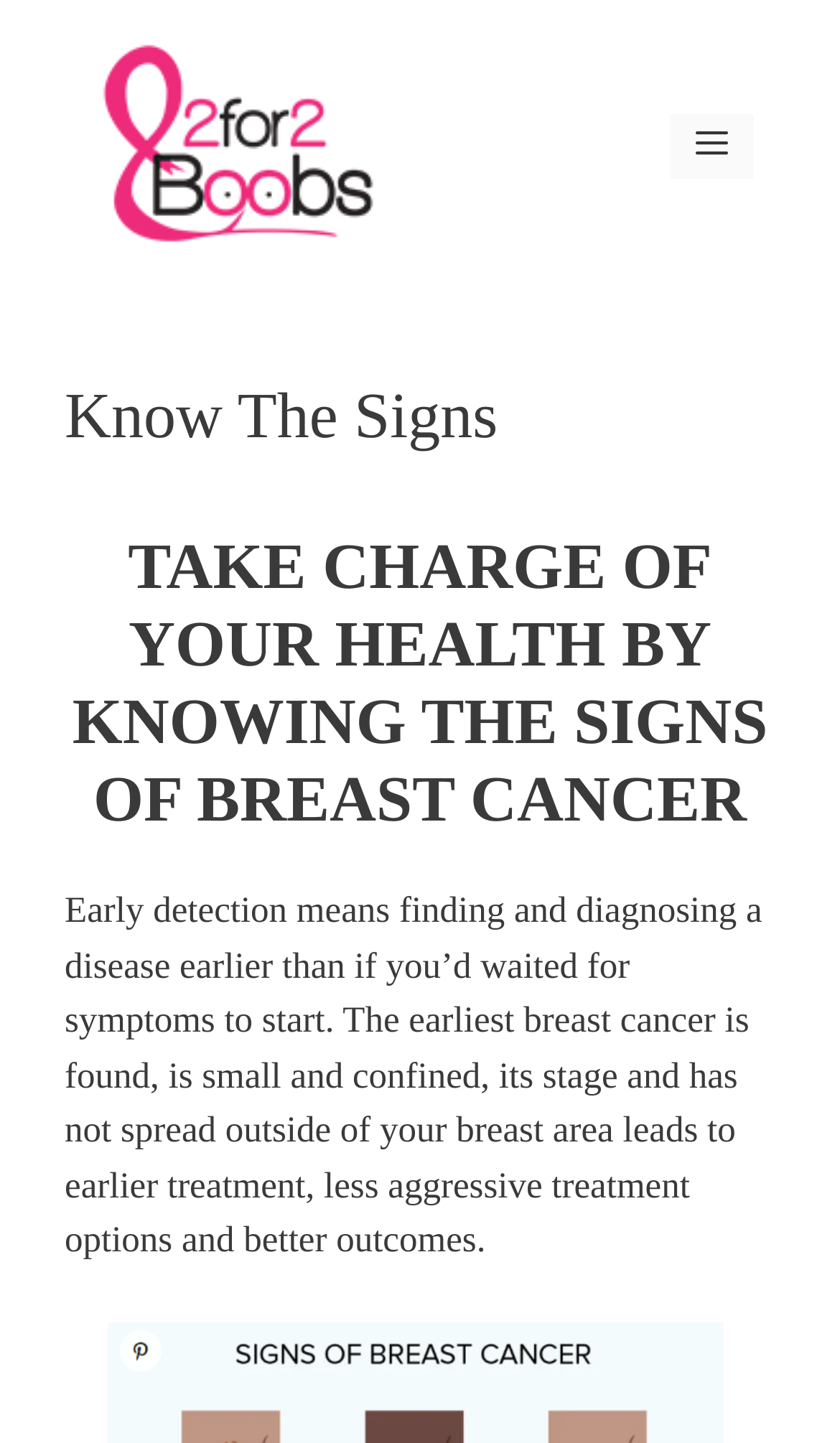Please answer the following question using a single word or phrase: What is the benefit of early detection of breast cancer?

Better outcomes